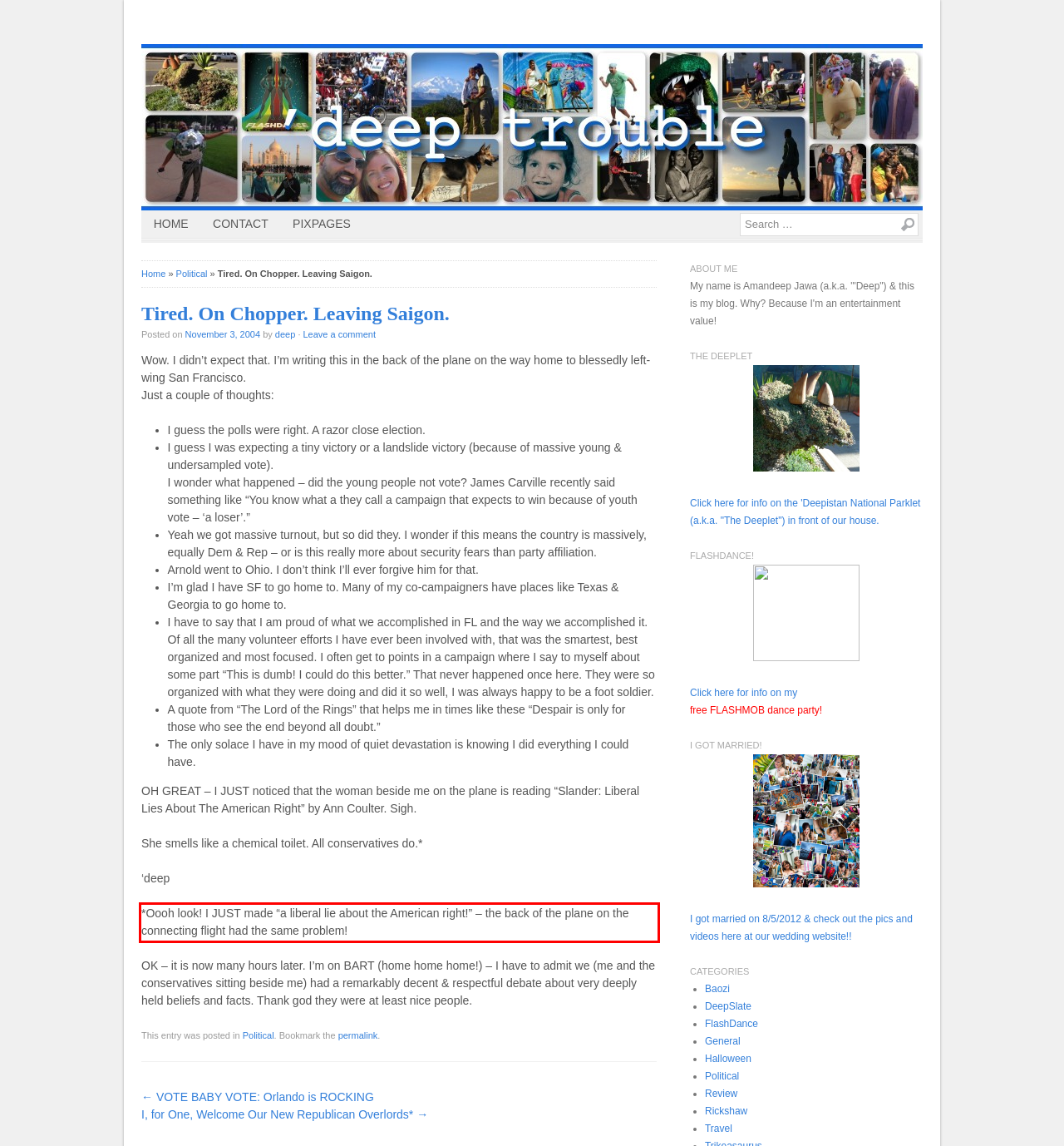Locate the red bounding box in the provided webpage screenshot and use OCR to determine the text content inside it.

*Oooh look! I JUST made “a liberal lie about the American right!” – the back of the plane on the connecting flight had the same problem!